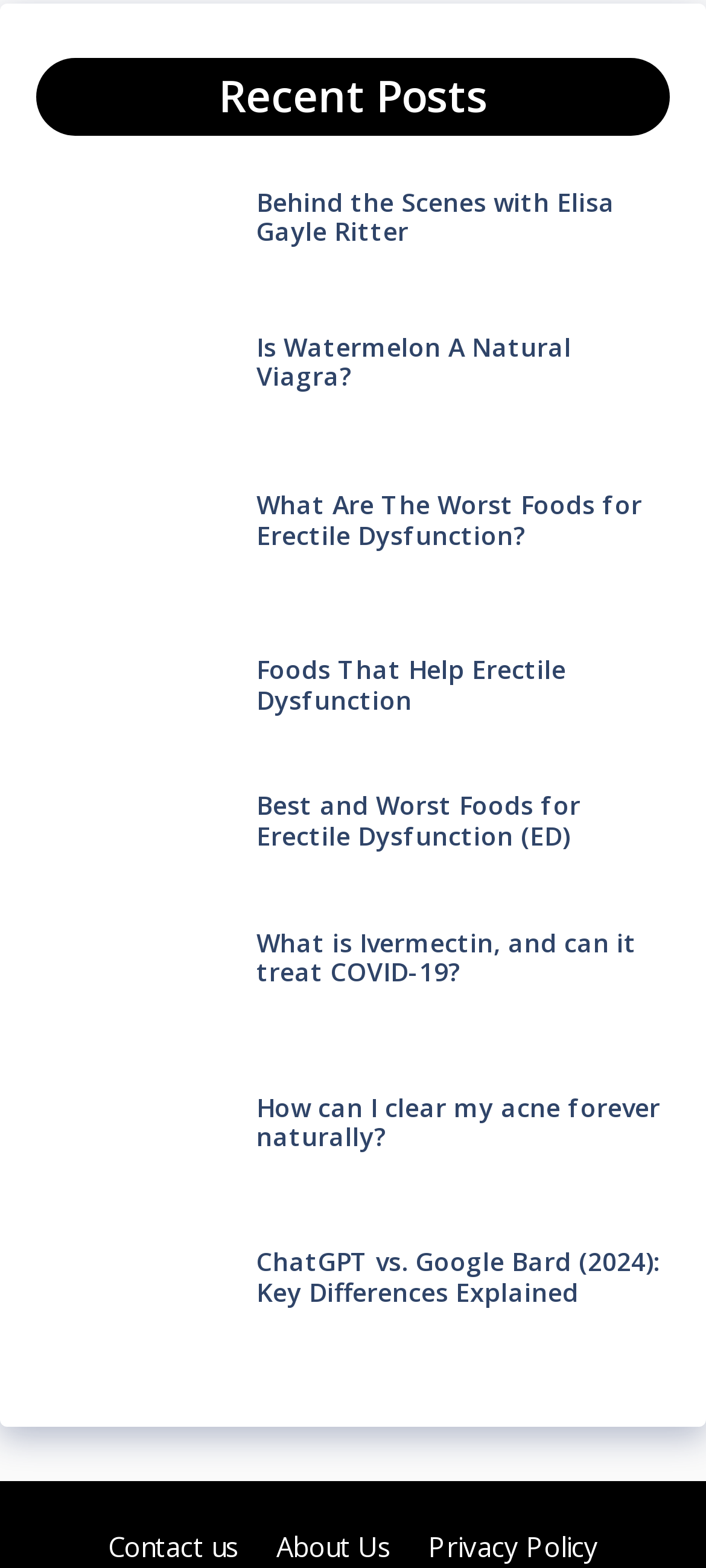What is the title of the first post?
Look at the image and respond with a single word or a short phrase.

Behind the Scenes with Elisa Gayle Ritter